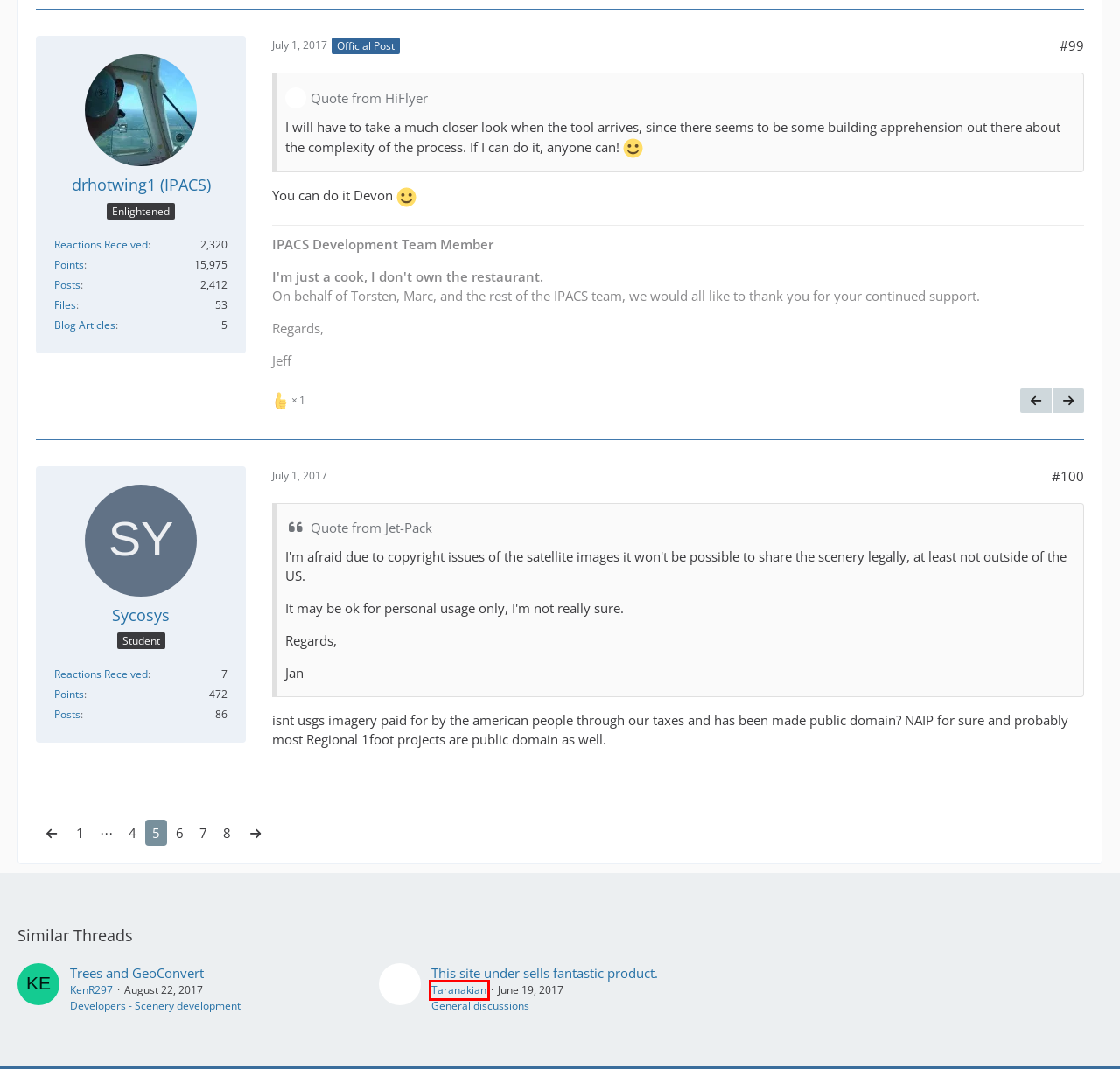You see a screenshot of a webpage with a red bounding box surrounding an element. Pick the webpage description that most accurately represents the new webpage after interacting with the element in the red bounding box. The options are:
A. Trees and GeoConvert  - Developers - Scenery development - IPACS Aerofly Forum
B. KenR297 - Members - IPACS Aerofly Forum
C. Images by Jet-Pack (IPACS) - IPACS Aerofly Forum
D. General discussions - IPACS Aerofly Forum
E. This site under sells fantastic product.  - General discussions - IPACS Aerofly Forum
F. Sycosys - Members - IPACS Aerofly Forum
G. Taranakian - Members - IPACS Aerofly Forum
H. Posts by frui - IPACS Aerofly Forum

G